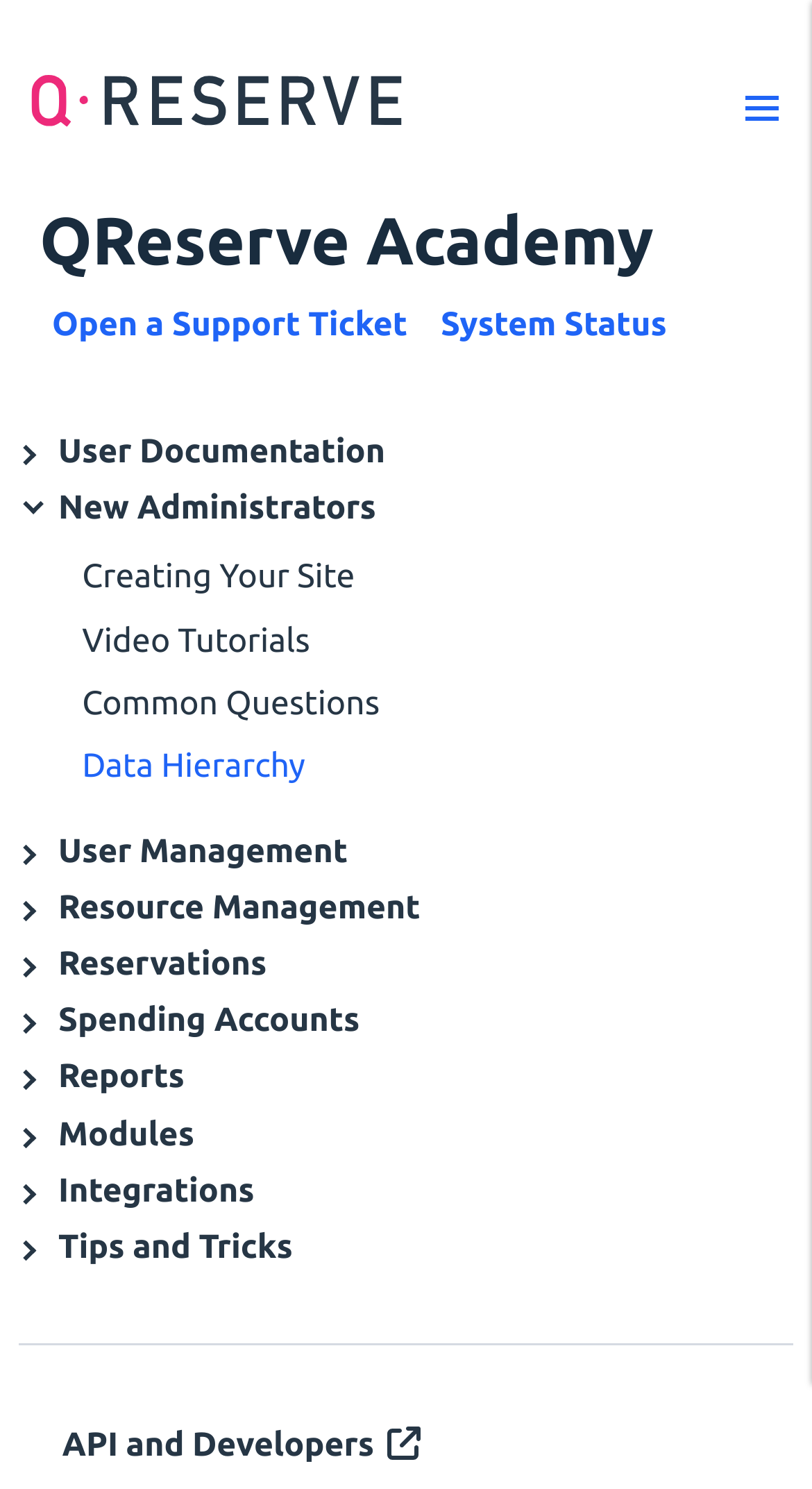Can you determine the bounding box coordinates of the area that needs to be clicked to fulfill the following instruction: "Open QReserve Academy"?

[0.049, 0.136, 0.977, 0.19]